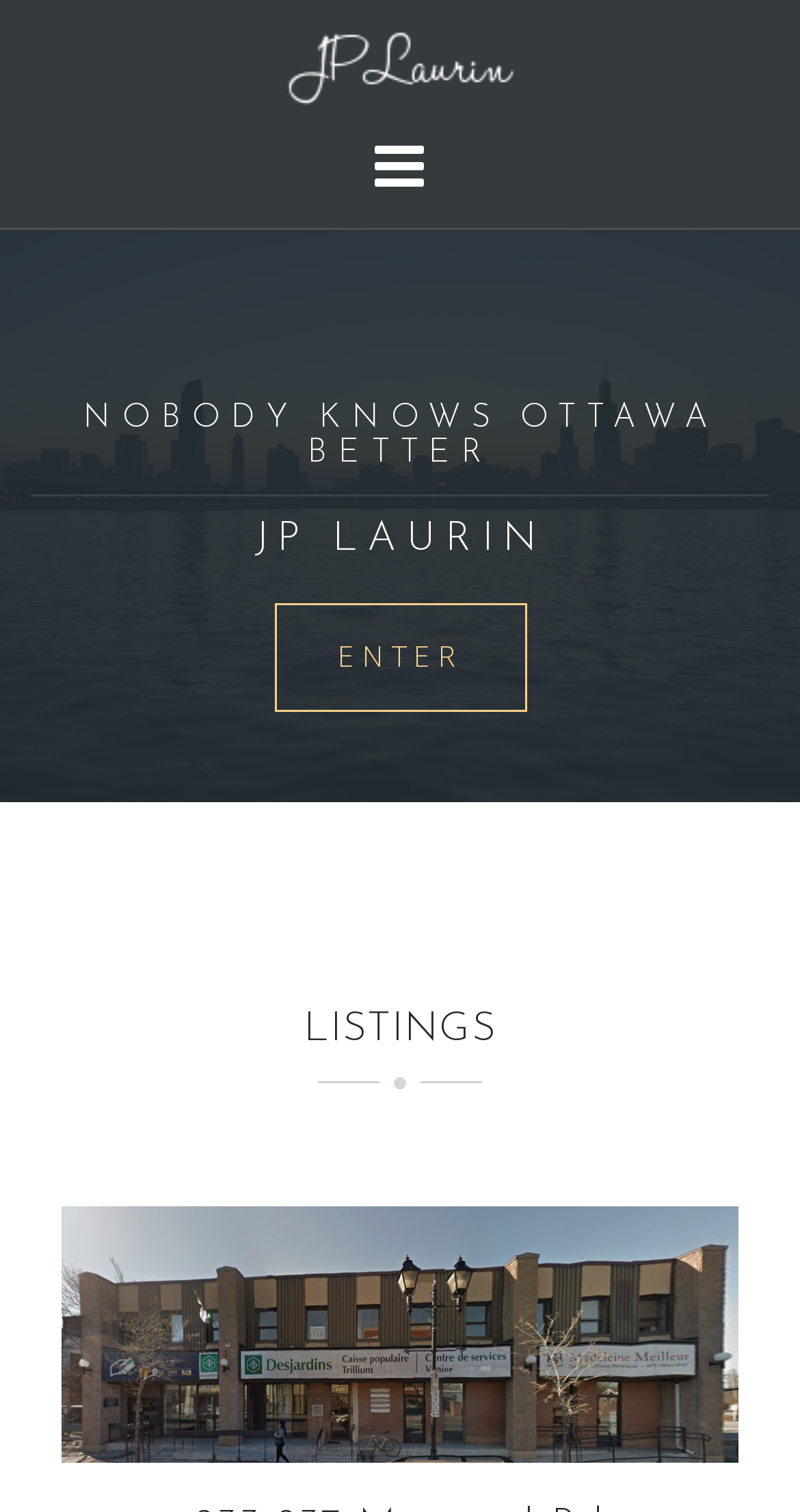How many images are on the webpage?
By examining the image, provide a one-word or phrase answer.

2